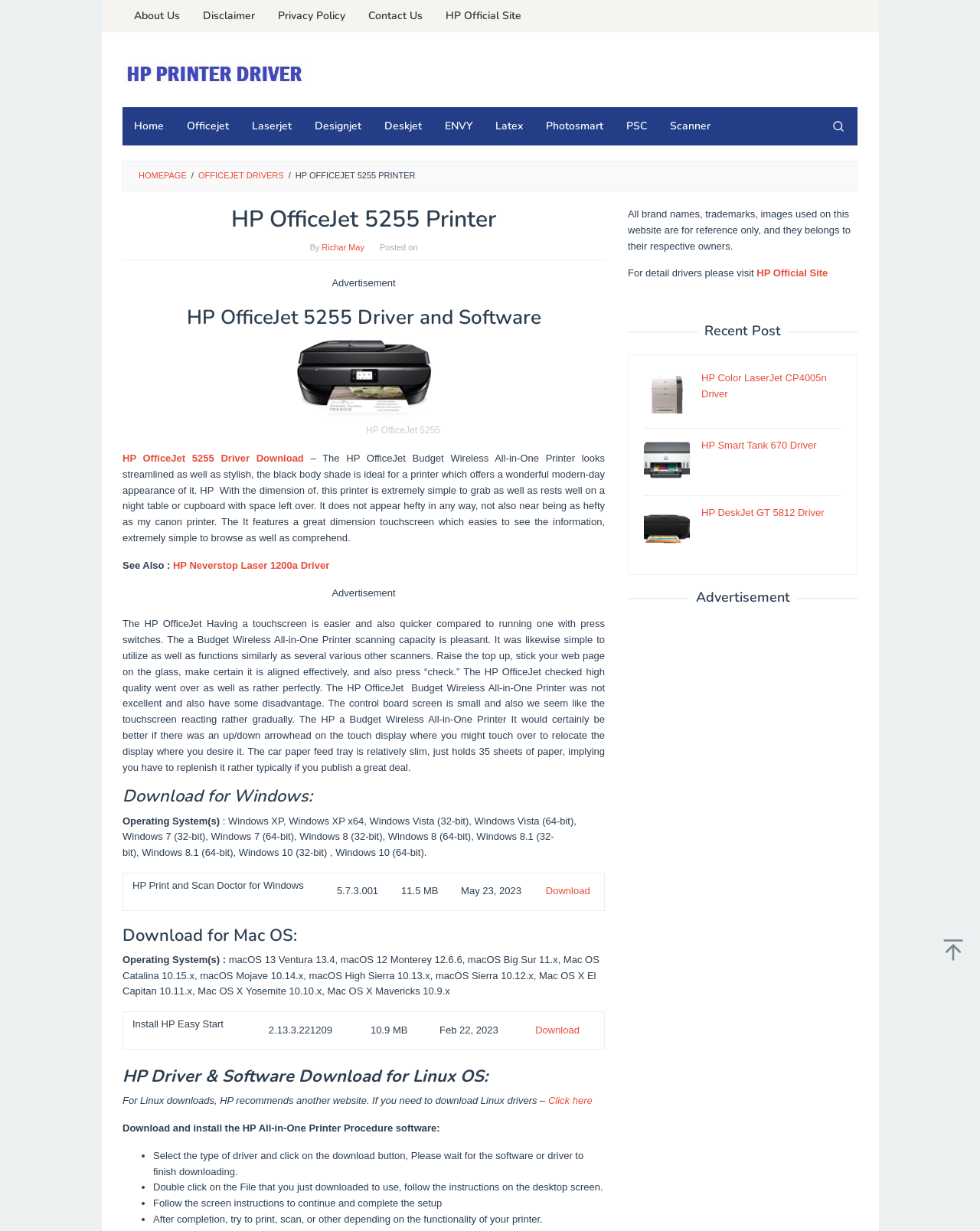Find the bounding box coordinates corresponding to the UI element with the description: "Contact Us". The coordinates should be formatted as [left, top, right, bottom], with values as floats between 0 and 1.

[0.364, 0.0, 0.443, 0.026]